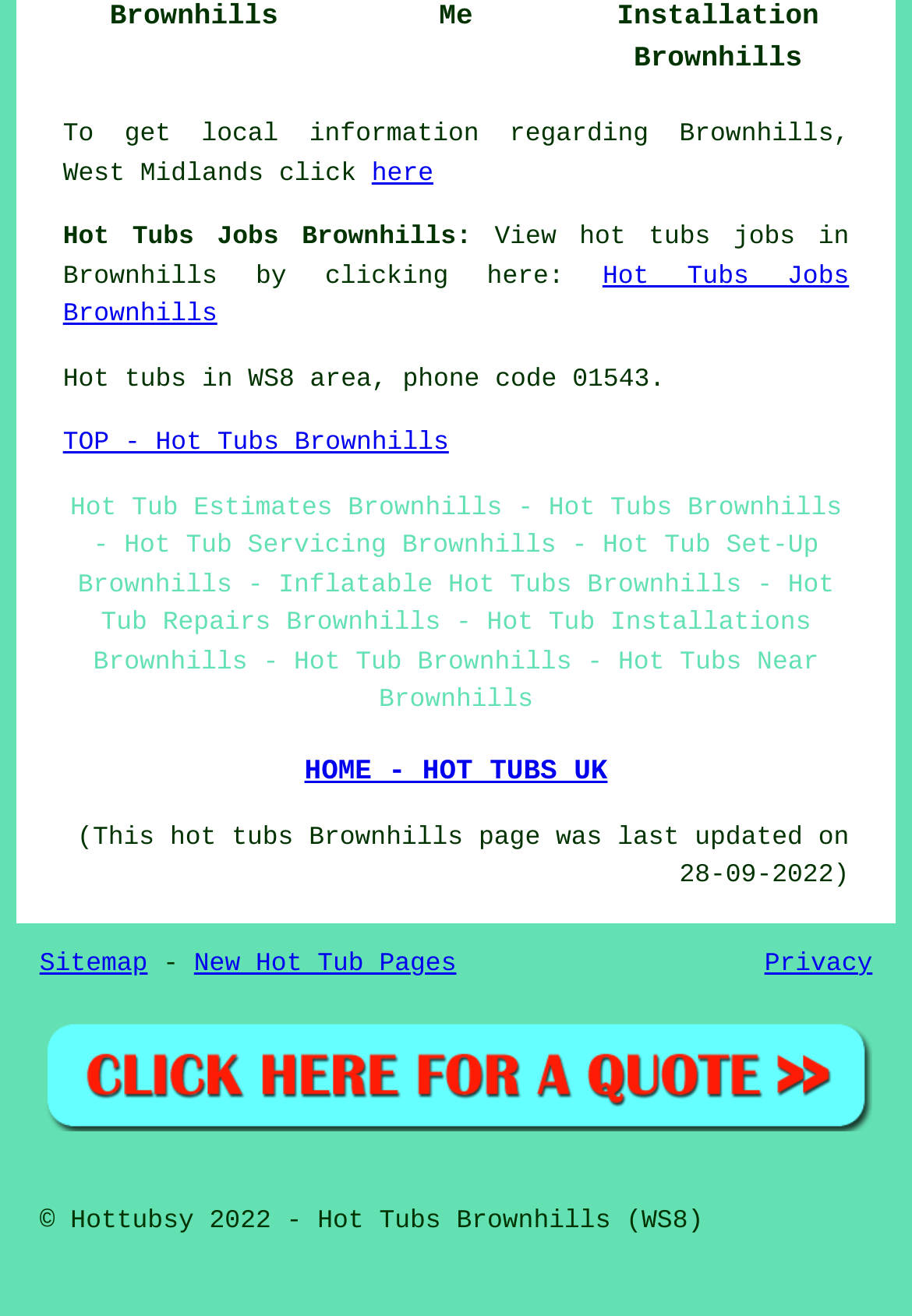Using the provided element description, identify the bounding box coordinates as (top-left x, top-left y, bottom-right x, bottom-right y). Ensure all values are between 0 and 1. Description: here

[0.408, 0.122, 0.475, 0.144]